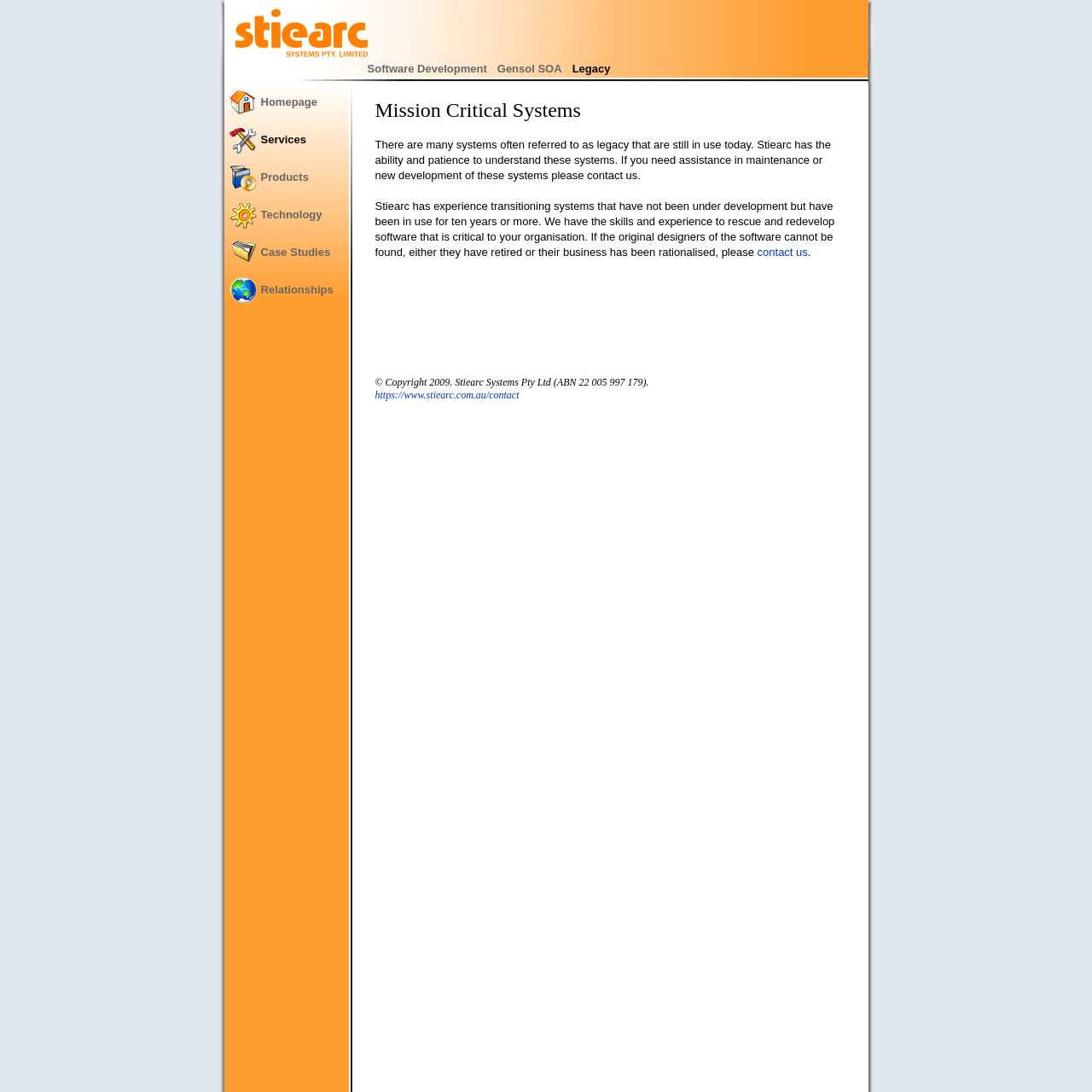Kindly determine the bounding box coordinates for the area that needs to be clicked to execute this instruction: "Click on Software Development".

[0.336, 0.056, 0.446, 0.07]